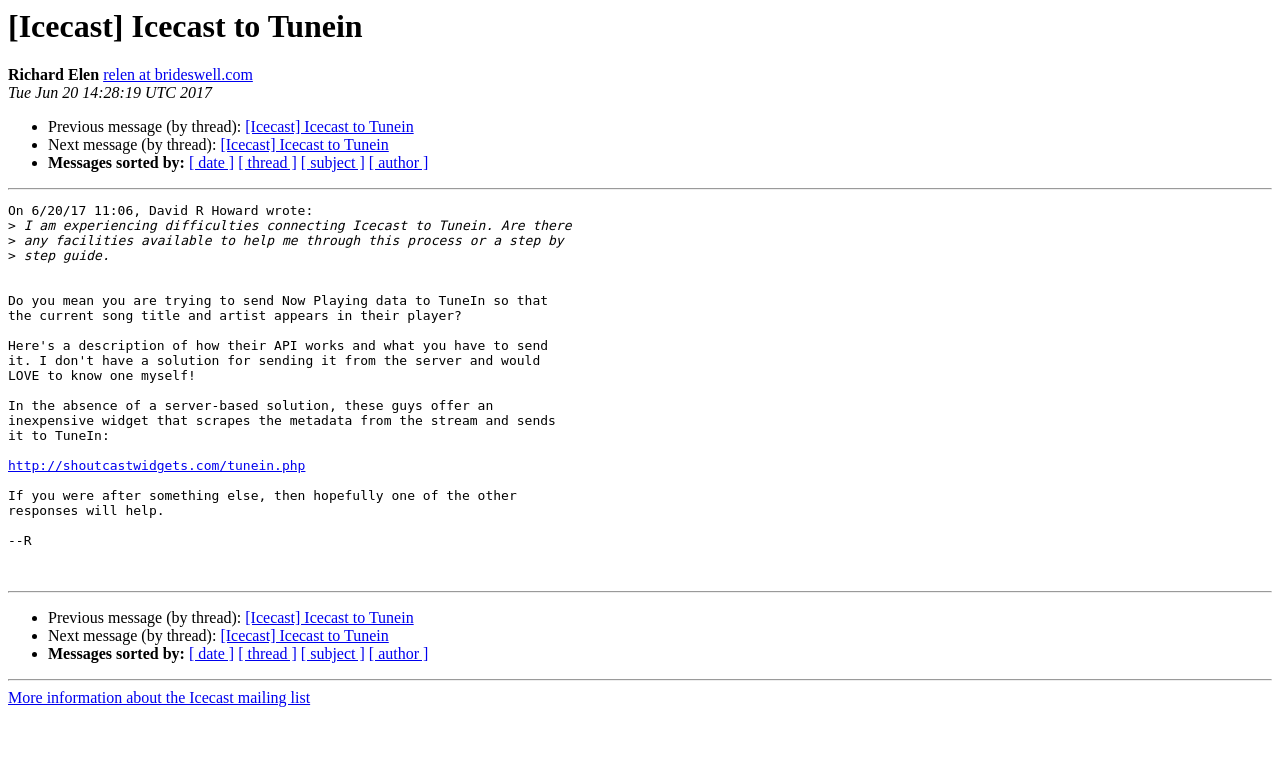Use a single word or phrase to answer the question: What is the author of the message?

David R Howard